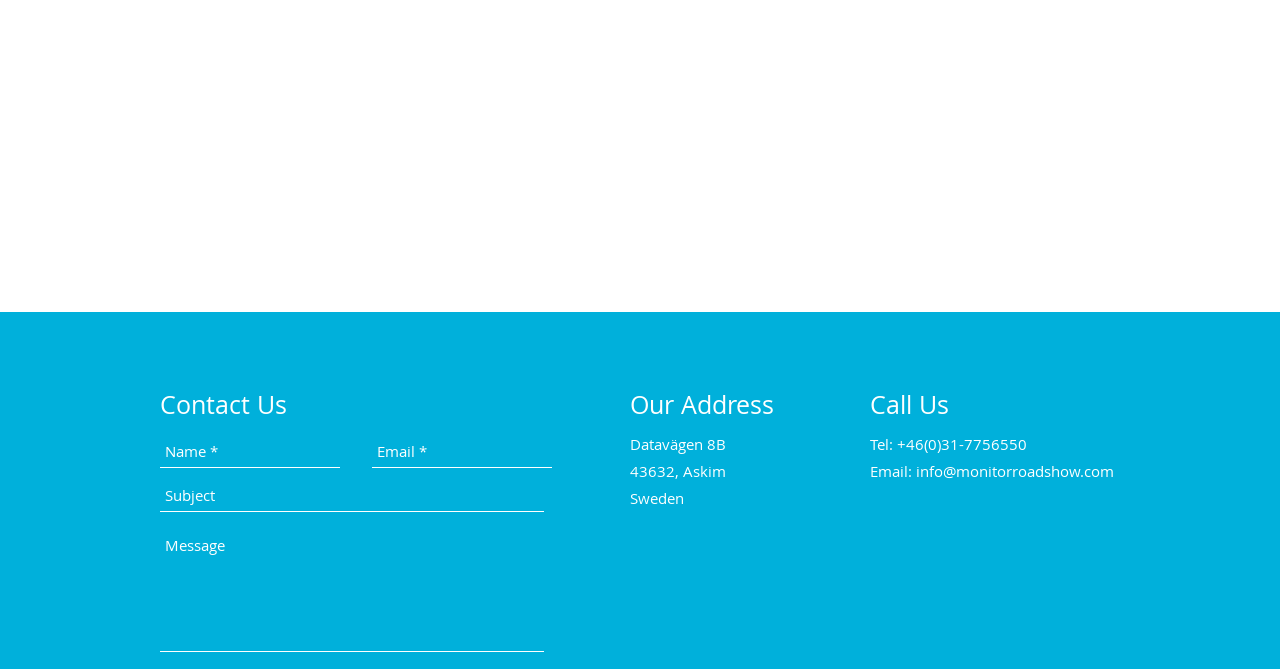Refer to the element description aria-label="Email *" name="email" placeholder="Email *" and identify the corresponding bounding box in the screenshot. Format the coordinates as (top-left x, top-left y, bottom-right x, bottom-right y) with values in the range of 0 to 1.

[0.291, 0.652, 0.431, 0.7]